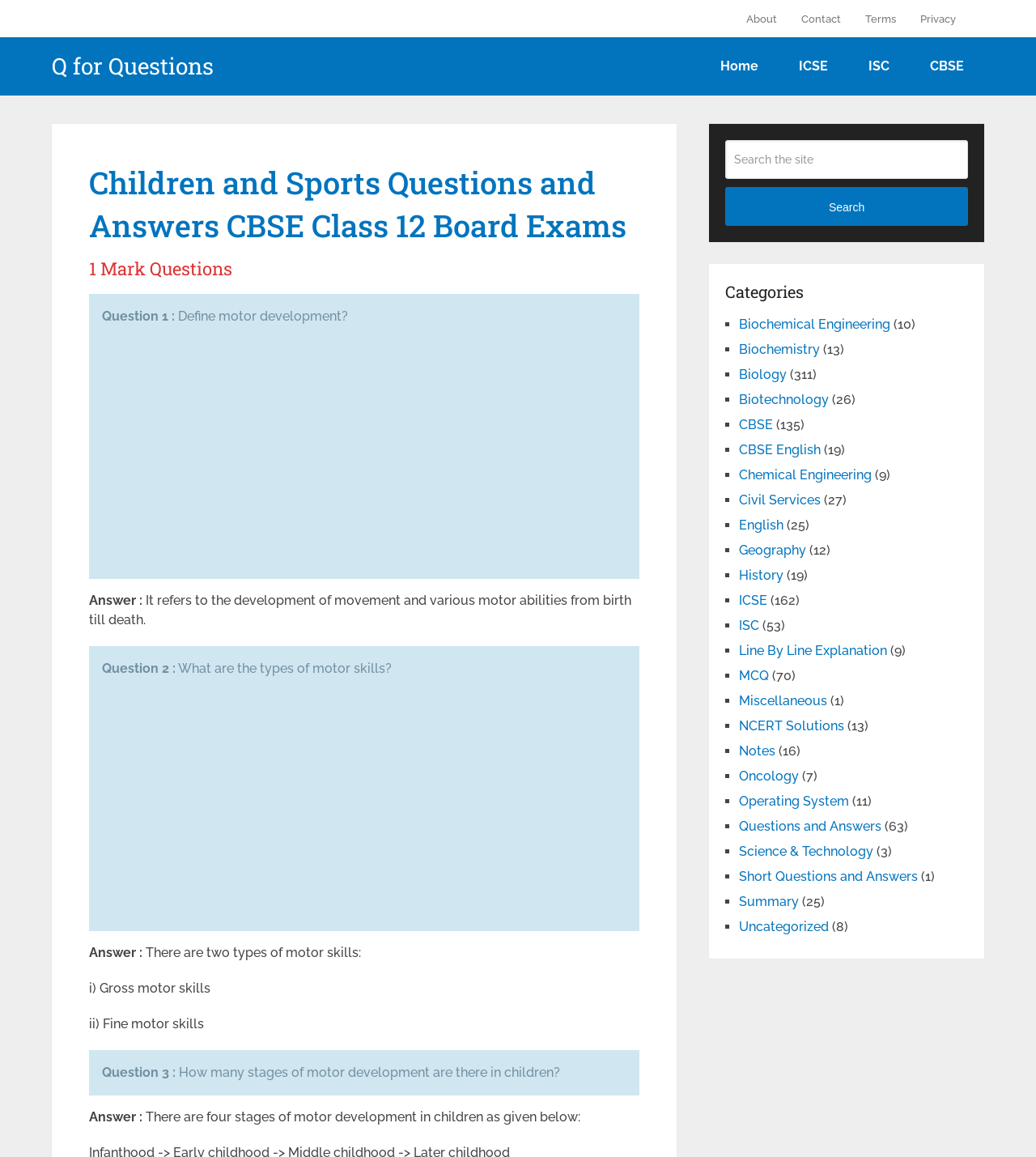Find the bounding box of the element with the following description: "Summary". The coordinates must be four float numbers between 0 and 1, formatted as [left, top, right, bottom].

[0.713, 0.773, 0.771, 0.786]